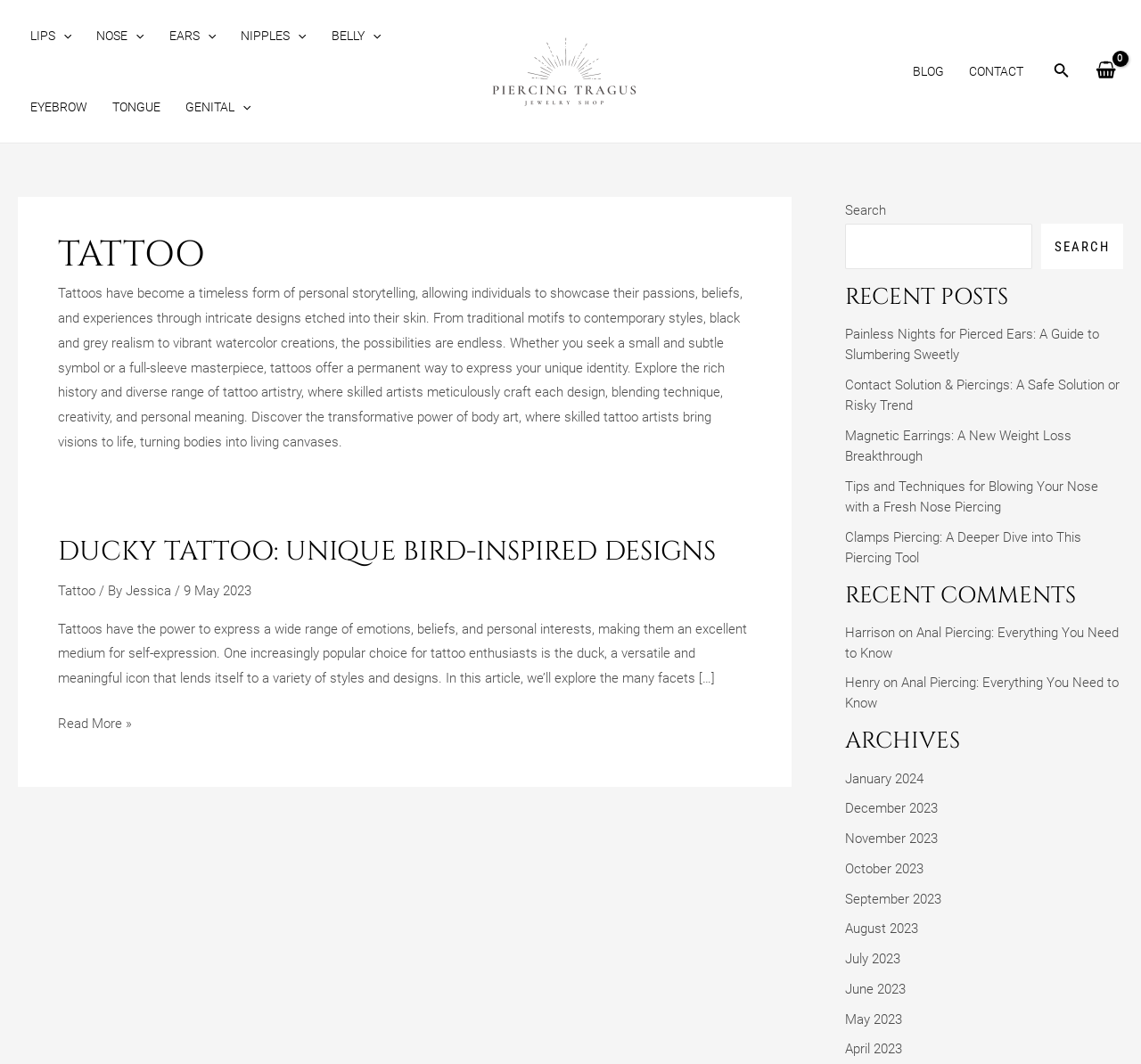Pinpoint the bounding box coordinates of the clickable element needed to complete the instruction: "Explore recent posts". The coordinates should be provided as four float numbers between 0 and 1: [left, top, right, bottom].

[0.741, 0.269, 0.984, 0.29]